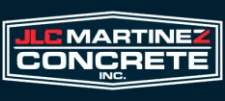Provide an in-depth description of the image you see.

The image features the logo of JLC Martinez Concrete, Inc., prominently displayed in bold typography. The logo showcases the name "JLC MARTINEZ" in capital letters, with "MARTINEZ" highlighted in a striking red color, while "CONCRETE" appears in white, underscoring the company's focus on concrete services. The design is set against a deep blue background, enhancing the visibility and impact of the text. This logo represents a professional concrete contracting business specializing in various concrete construction and landscaping services, dedicated to connecting homeowners and developers in Central and Northern California with expert craftsmanship and a commitment to quality.